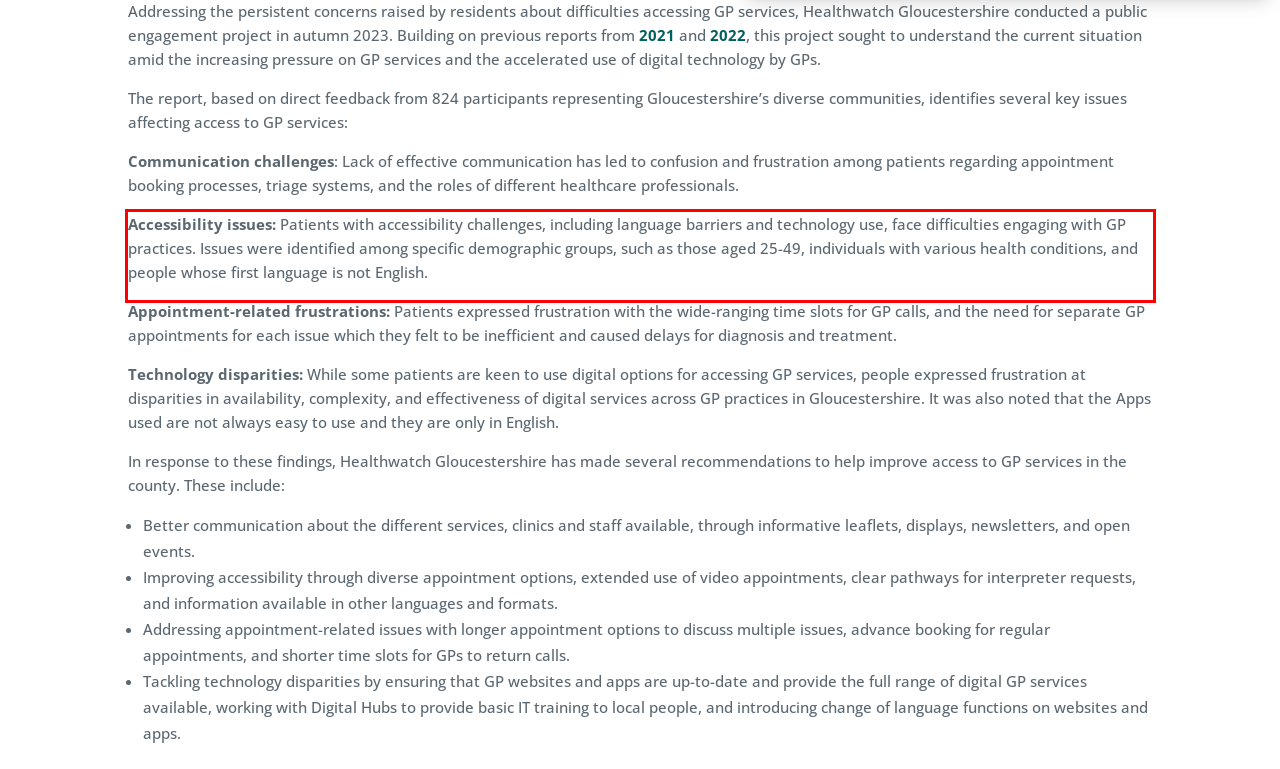Given a screenshot of a webpage, identify the red bounding box and perform OCR to recognize the text within that box.

Accessibility issues: Patients with accessibility challenges, including language barriers and technology use, face difficulties engaging with GP practices. Issues were identified among specific demographic groups, such as those aged 25-49, individuals with various health conditions, and people whose first language is not English.